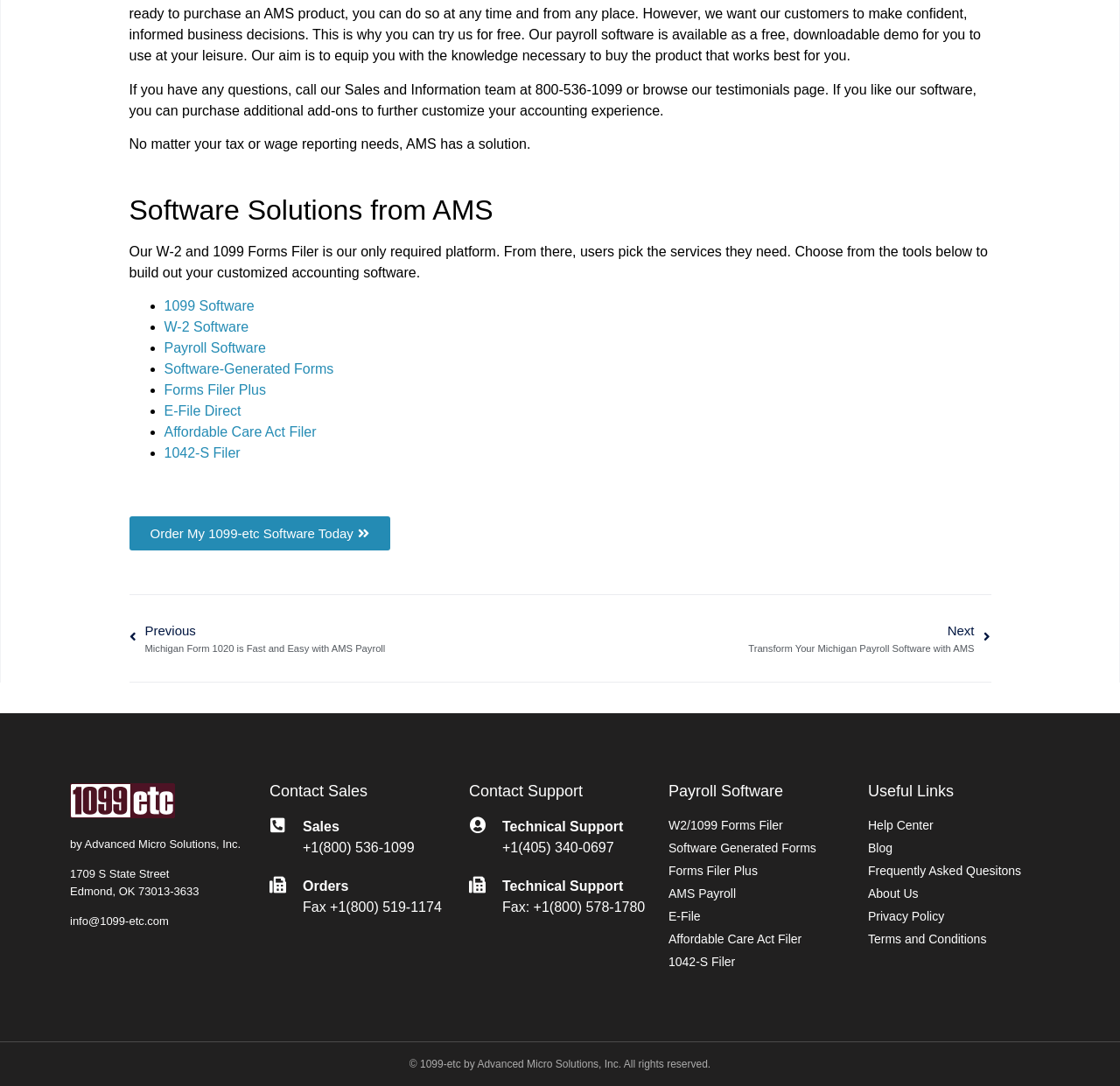Using the provided element description, identify the bounding box coordinates as (top-left x, top-left y, bottom-right x, bottom-right y). Ensure all values are between 0 and 1. Description: info@1099-etc.com

[0.062, 0.842, 0.151, 0.854]